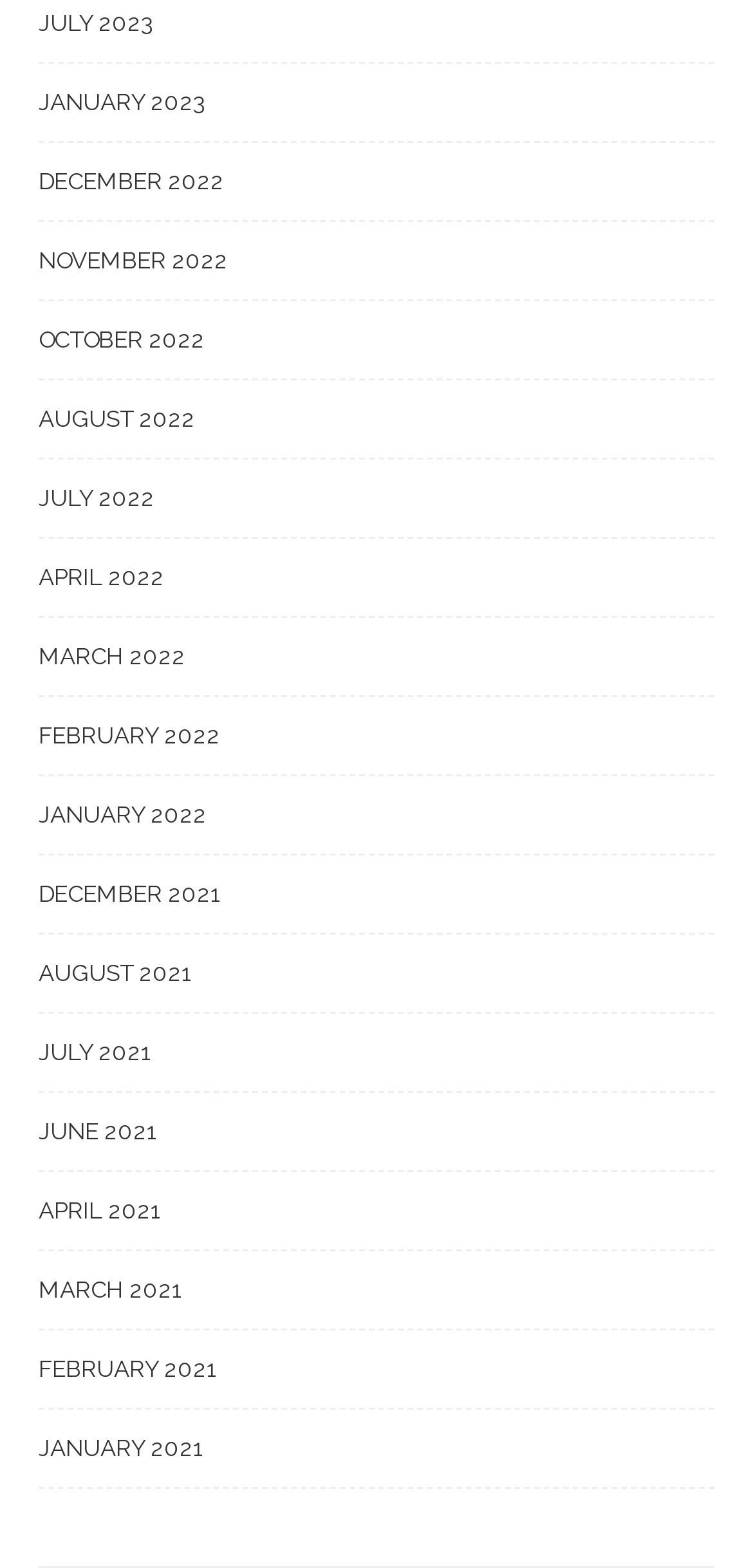Analyze the image and provide a detailed answer to the question: Are the months listed in chronological order?

By examining the list of links on the webpage, I can see that the months are not listed in chronological order. For example, JULY 2023 is followed by JANUARY 2023, and then DECEMBER 2022, and so on. The months are listed in reverse chronological order by year, but not within each year.